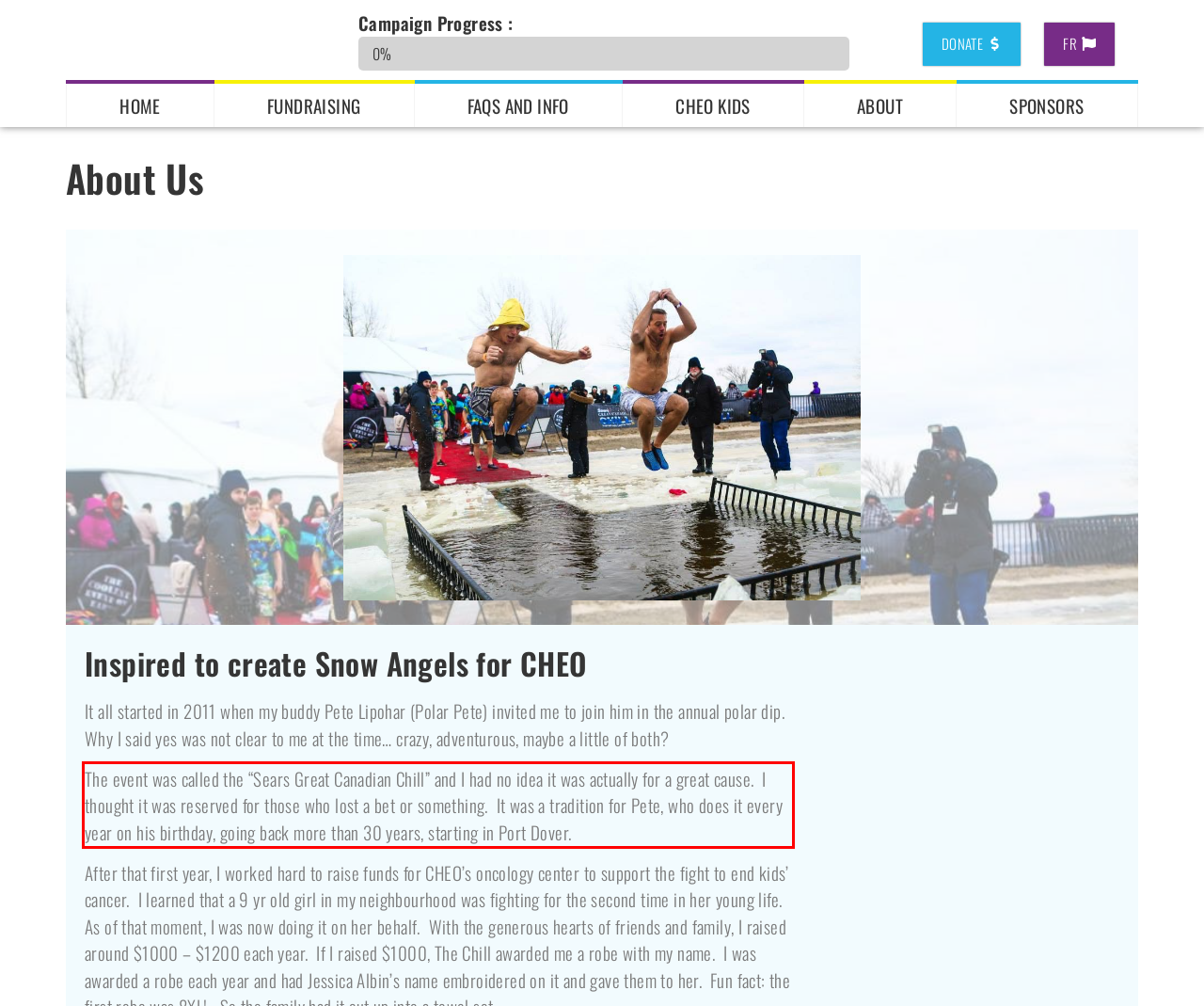Analyze the red bounding box in the provided webpage screenshot and generate the text content contained within.

The event was called the “Sears Great Canadian Chill” and I had no idea it was actually for a great cause. I thought it was reserved for those who lost a bet or something. It was a tradition for Pete, who does it every year on his birthday, going back more than 30 years, starting in Port Dover.